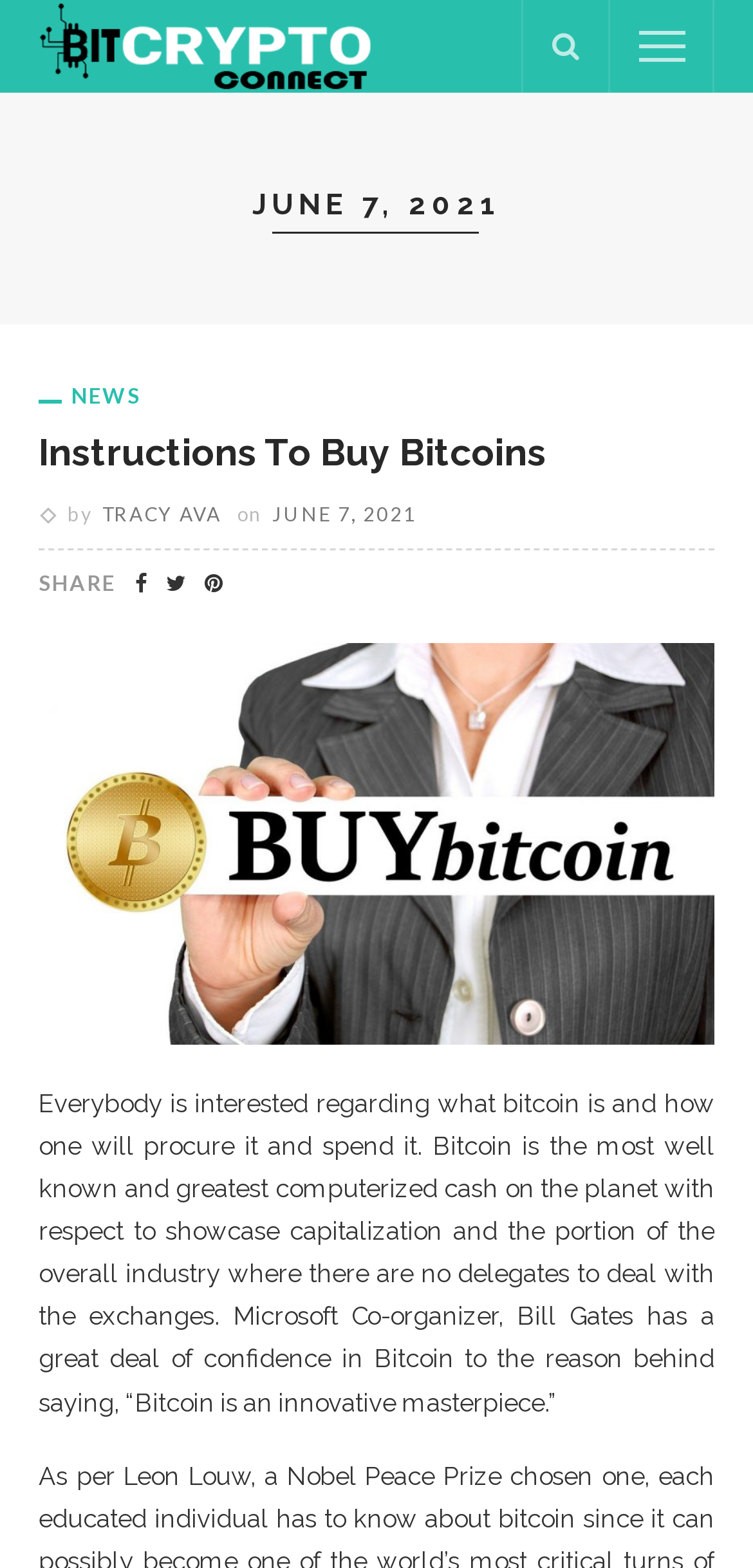Please provide a comprehensive answer to the question based on the screenshot: Who wrote the article 'Instructions To Buy Bitcoins'?

I found the author's name by looking at the link element that says 'TRACY AVA' which is located below the heading 'Instructions To Buy Bitcoins'.